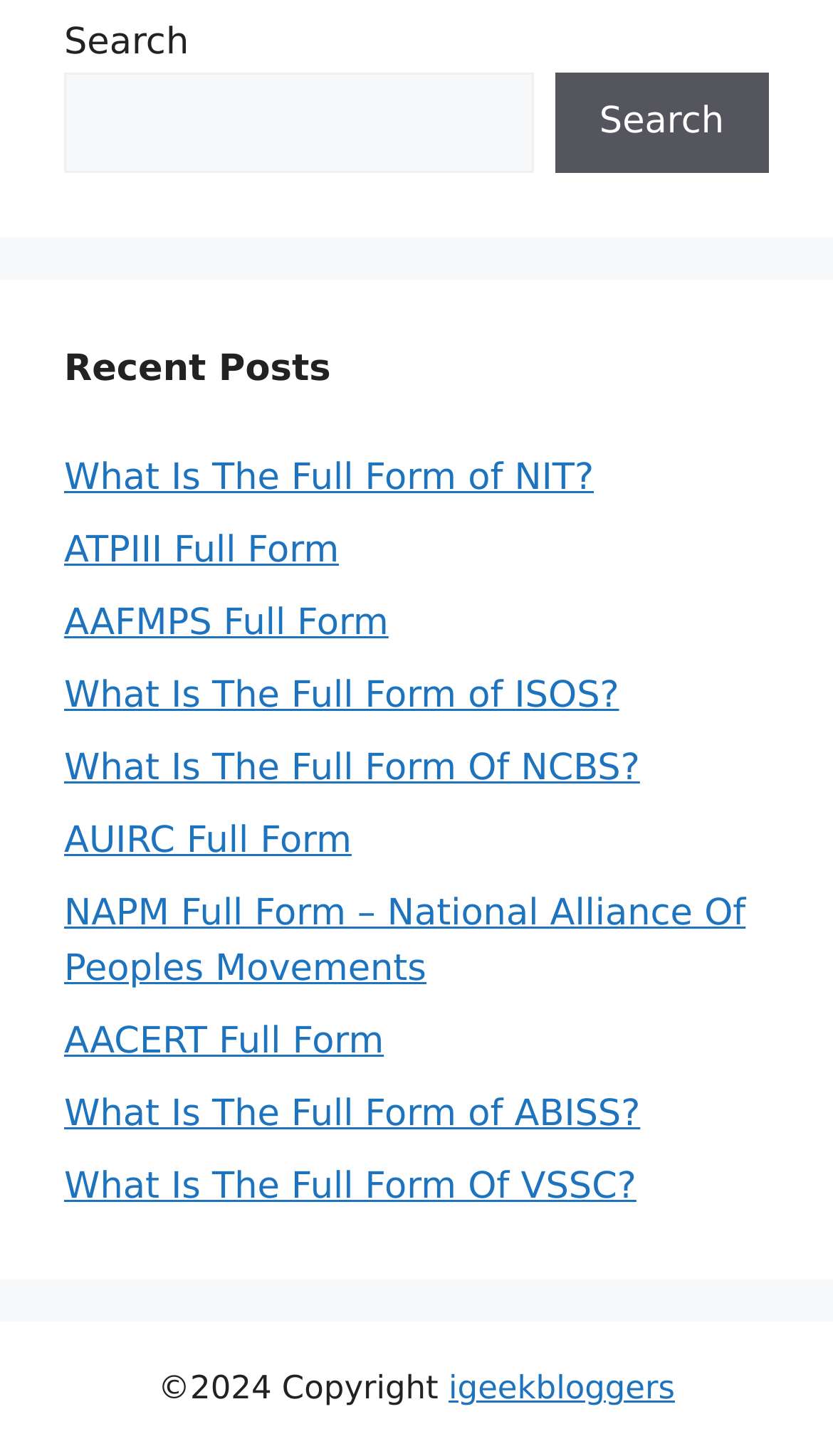What is the name of the website mentioned at the bottom of the webpage?
Carefully examine the image and provide a detailed answer to the question.

The website's name is mentioned at the bottom of the webpage, and it is 'igeekbloggers'. This is likely the name of the blog or website that hosts the content.